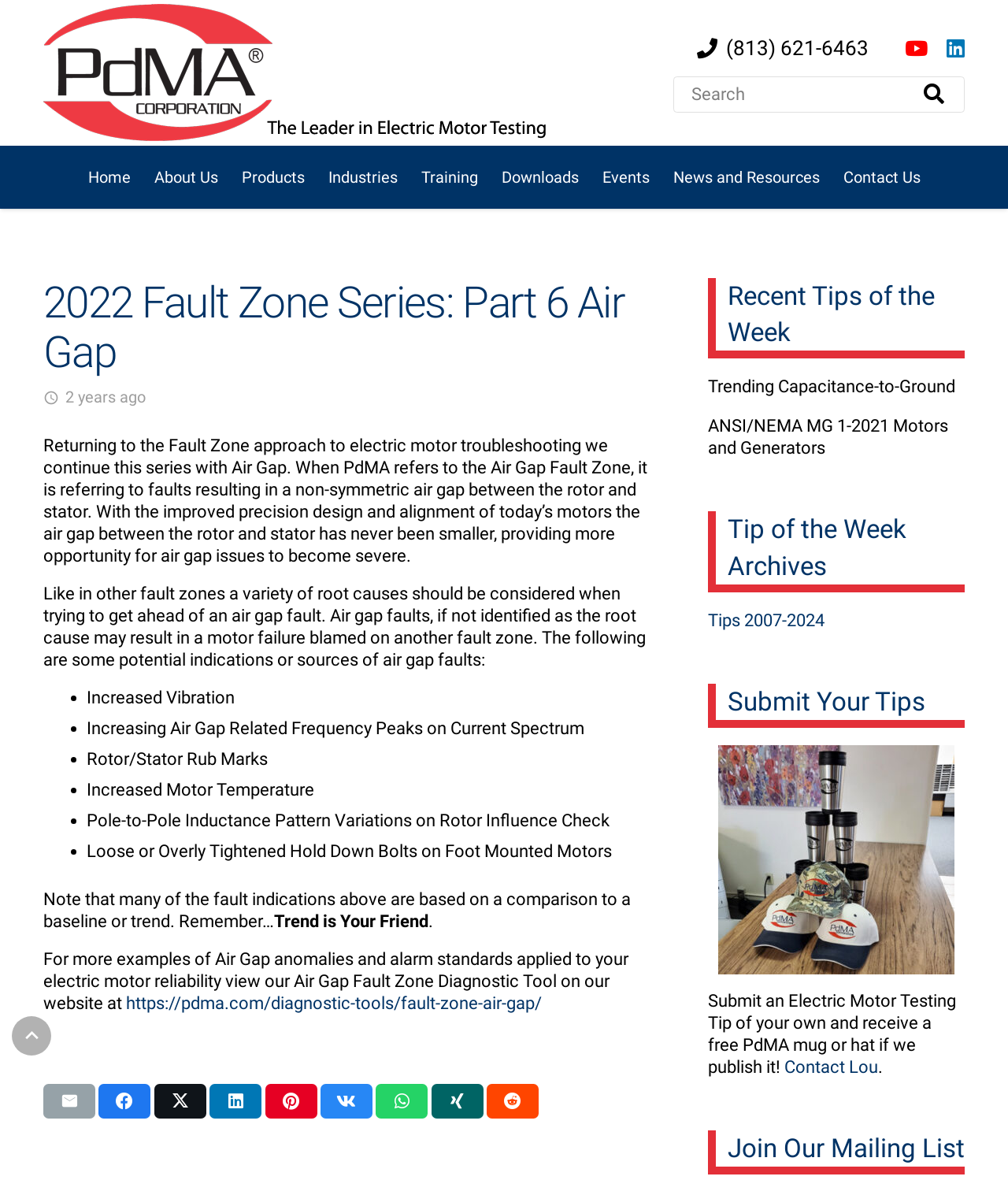Based on the element description, predict the bounding box coordinates (top-left x, top-left y, bottom-right x, bottom-right y) for the UI element in the screenshot: Trending Capacitance-to-Ground

[0.702, 0.319, 0.947, 0.336]